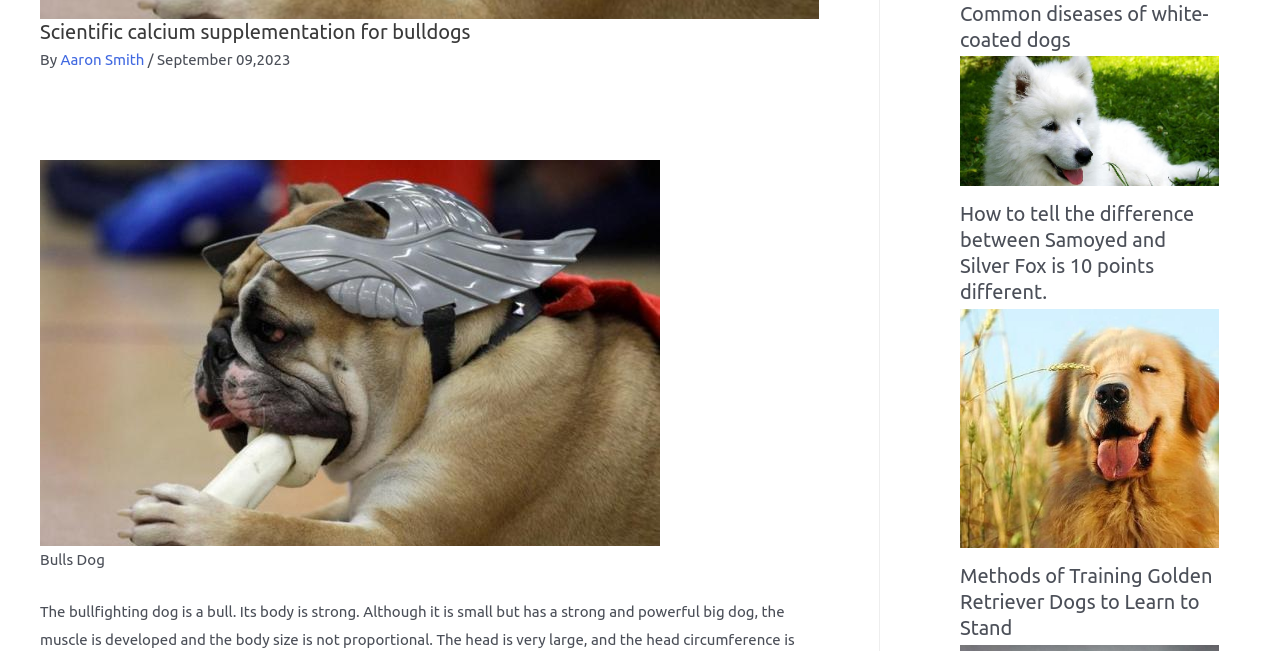Using the element description: "Aaron Smith", determine the bounding box coordinates for the specified UI element. The coordinates should be four float numbers between 0 and 1, [left, top, right, bottom].

[0.047, 0.078, 0.113, 0.104]